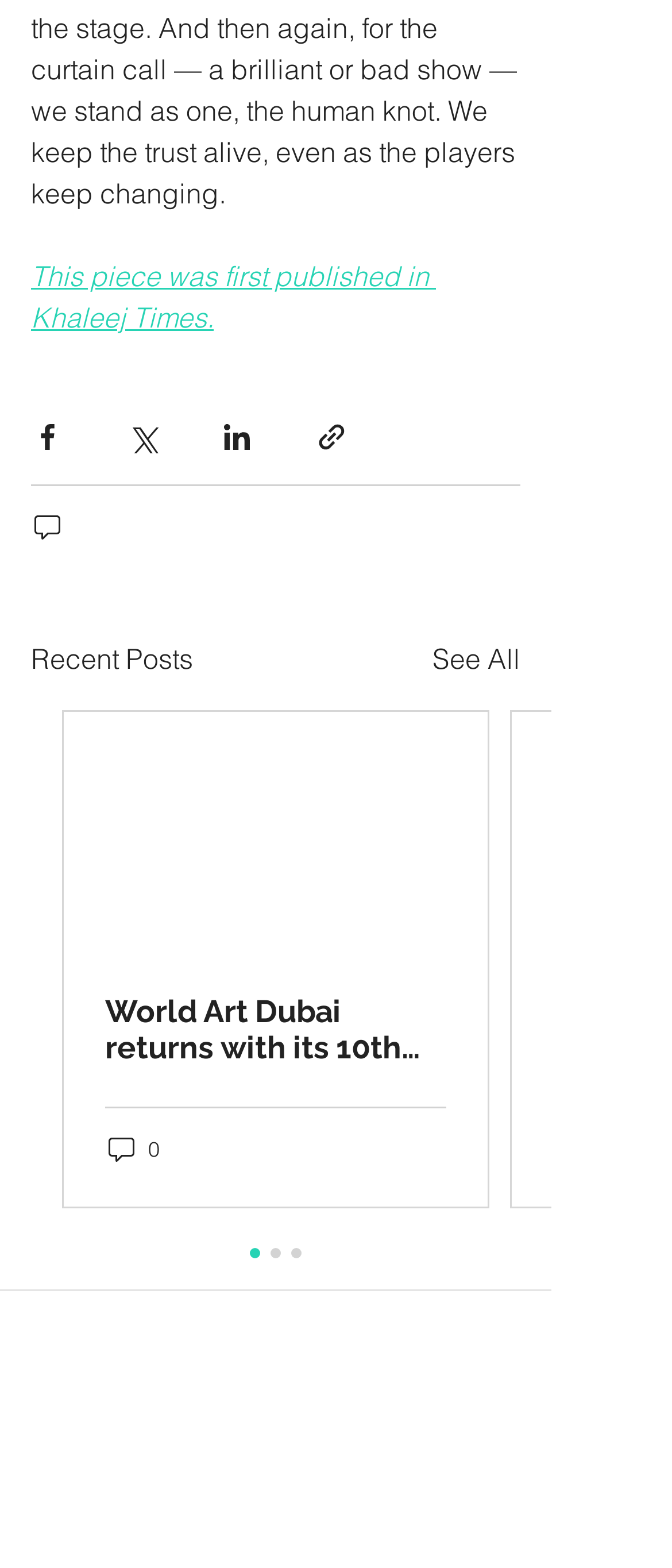Please find the bounding box coordinates for the clickable element needed to perform this instruction: "Share this article via Twitter".

[0.187, 0.269, 0.236, 0.29]